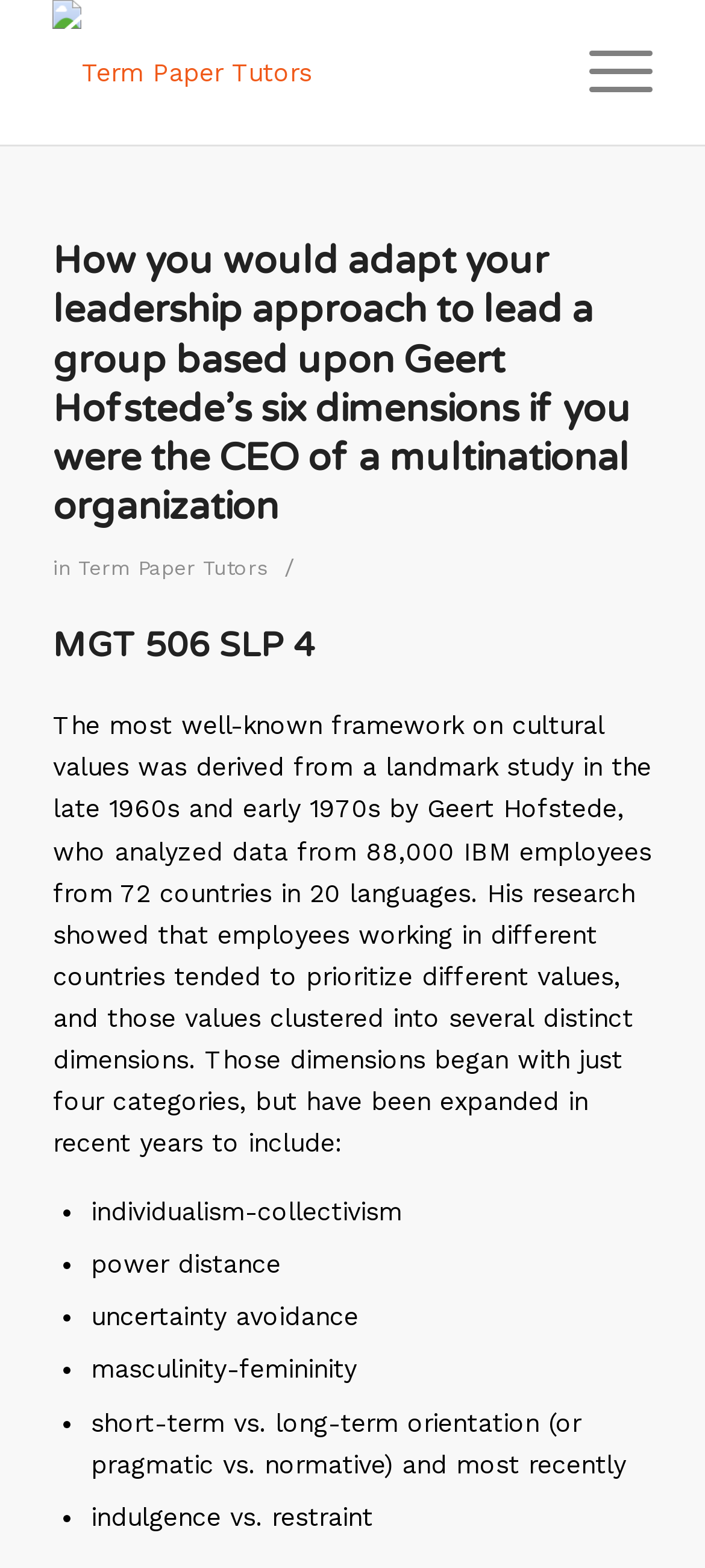Provide the bounding box coordinates of the HTML element this sentence describes: "alt="Term Paper Tutors"". The bounding box coordinates consist of four float numbers between 0 and 1, i.e., [left, top, right, bottom].

[0.075, 0.0, 0.755, 0.092]